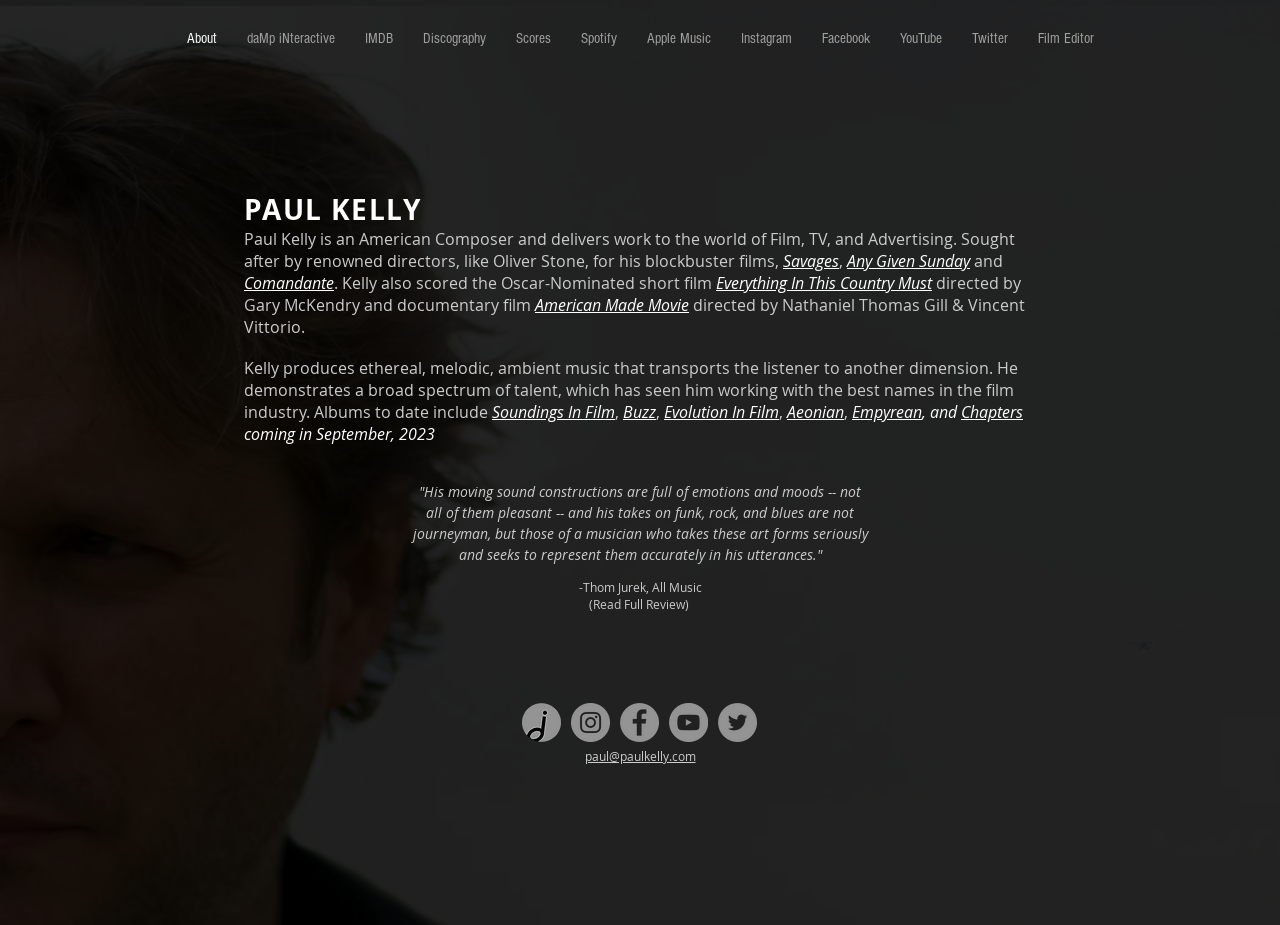Extract the bounding box coordinates for the HTML element that matches this description: "aria-label="damp logo 2"". The coordinates should be four float numbers between 0 and 1, i.e., [left, top, right, bottom].

[0.408, 0.76, 0.438, 0.802]